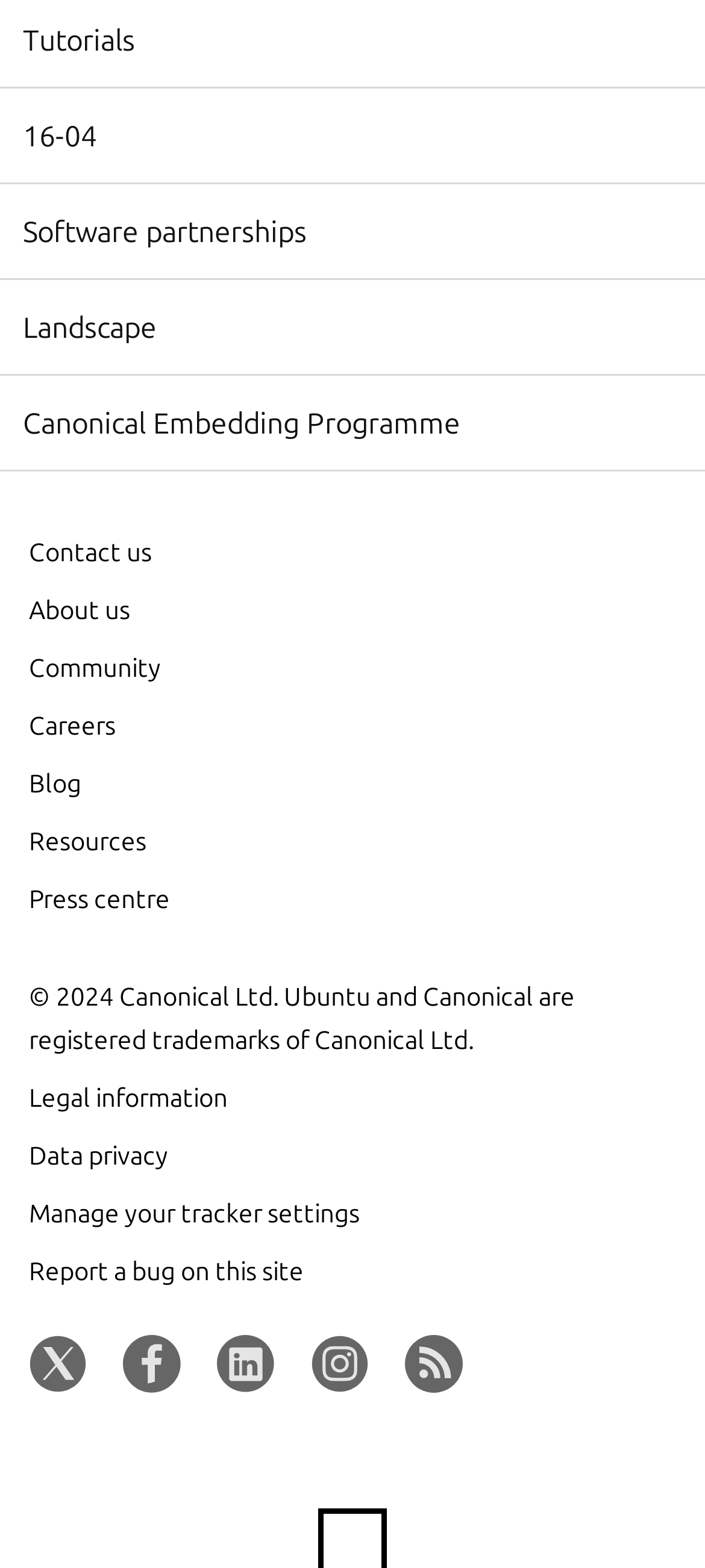Please pinpoint the bounding box coordinates for the region I should click to adhere to this instruction: "Report a bug on this site".

[0.041, 0.8, 0.431, 0.82]